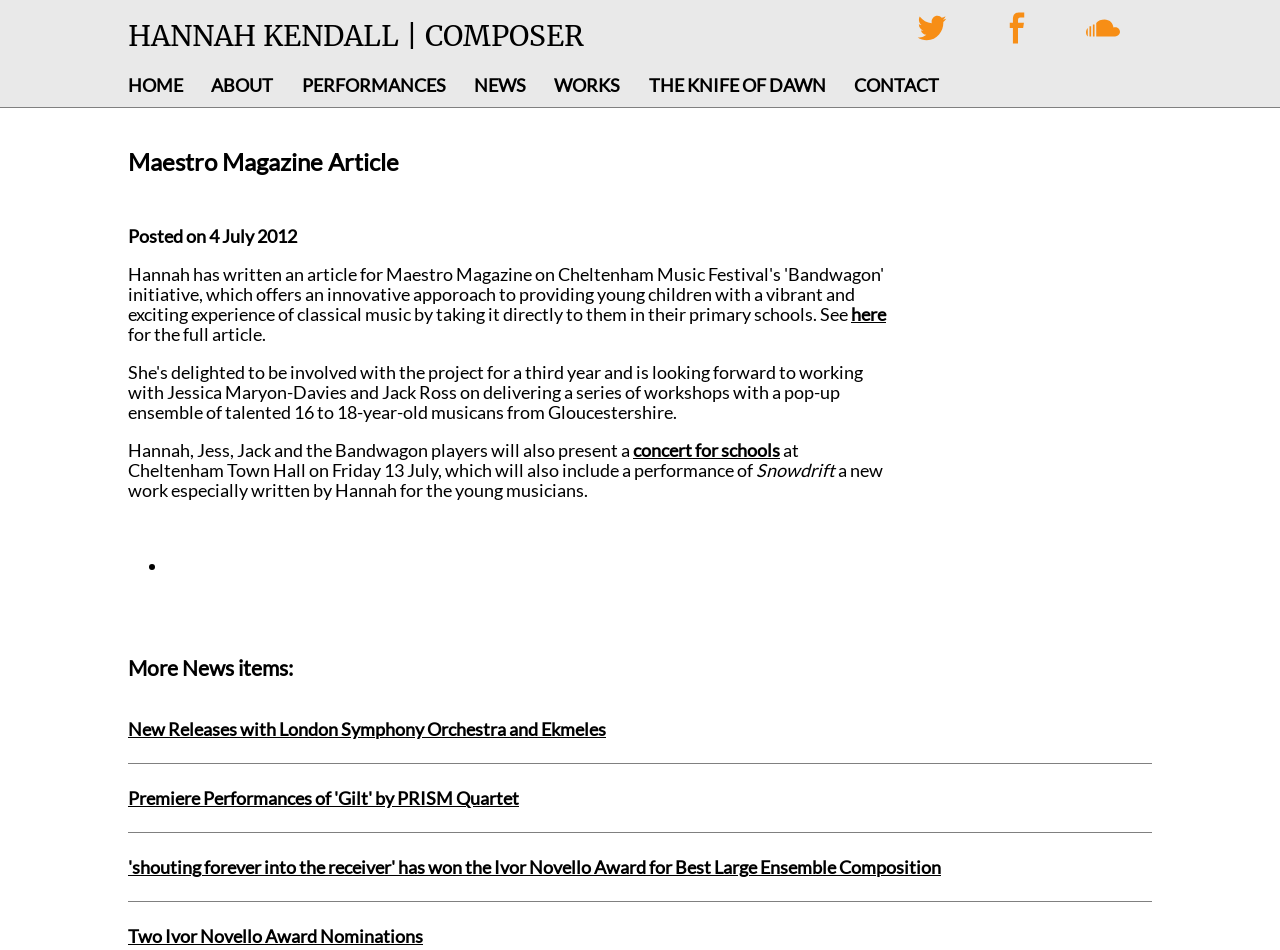Locate the bounding box coordinates of the element to click to perform the following action: 'View the full article by clicking here'. The coordinates should be given as four float values between 0 and 1, in the form of [left, top, right, bottom].

[0.665, 0.319, 0.692, 0.342]